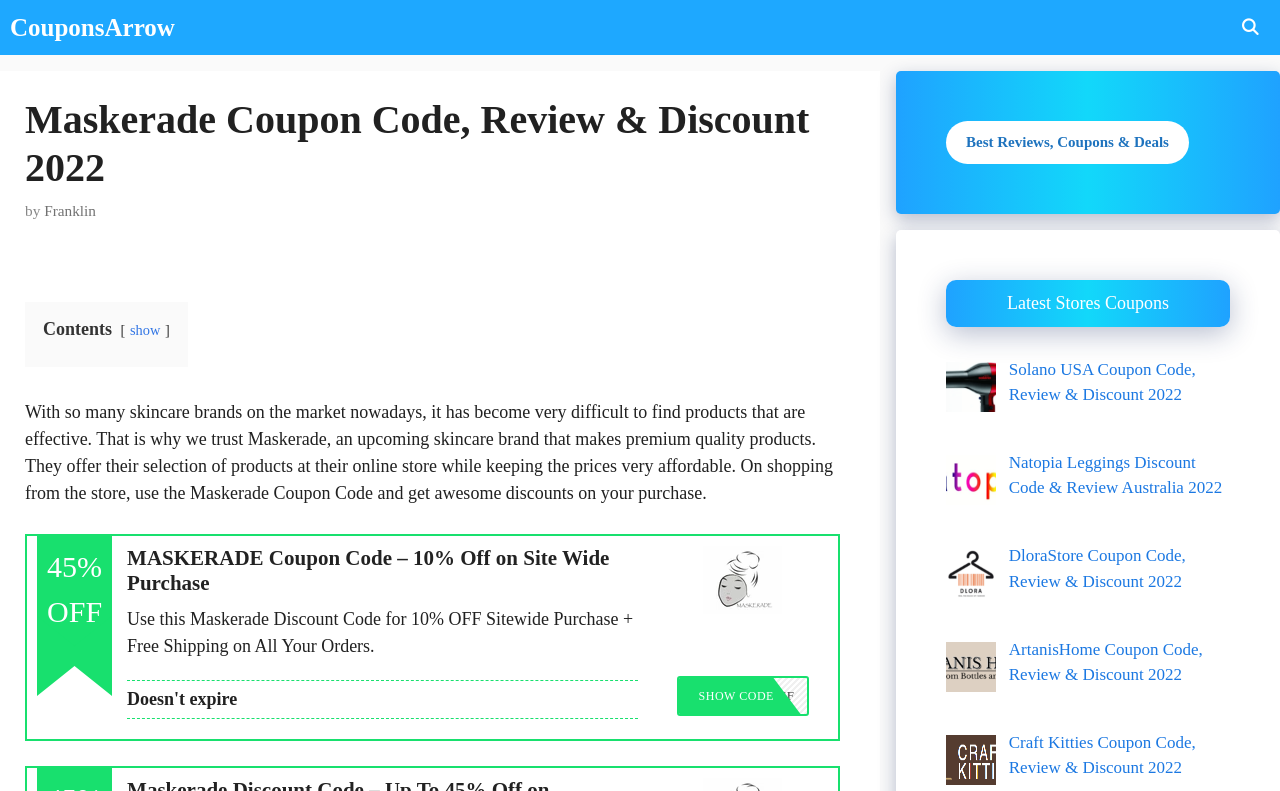Can you look at the image and give a comprehensive answer to the question:
How many stores are listed on the webpage?

The webpage lists several stores, including Maskerade, Solano USA, Natopia Leggings, Dlorastore, and Artanis Home, which are all mentioned as separate link elements on the webpage, indicating that there are 5 stores listed.